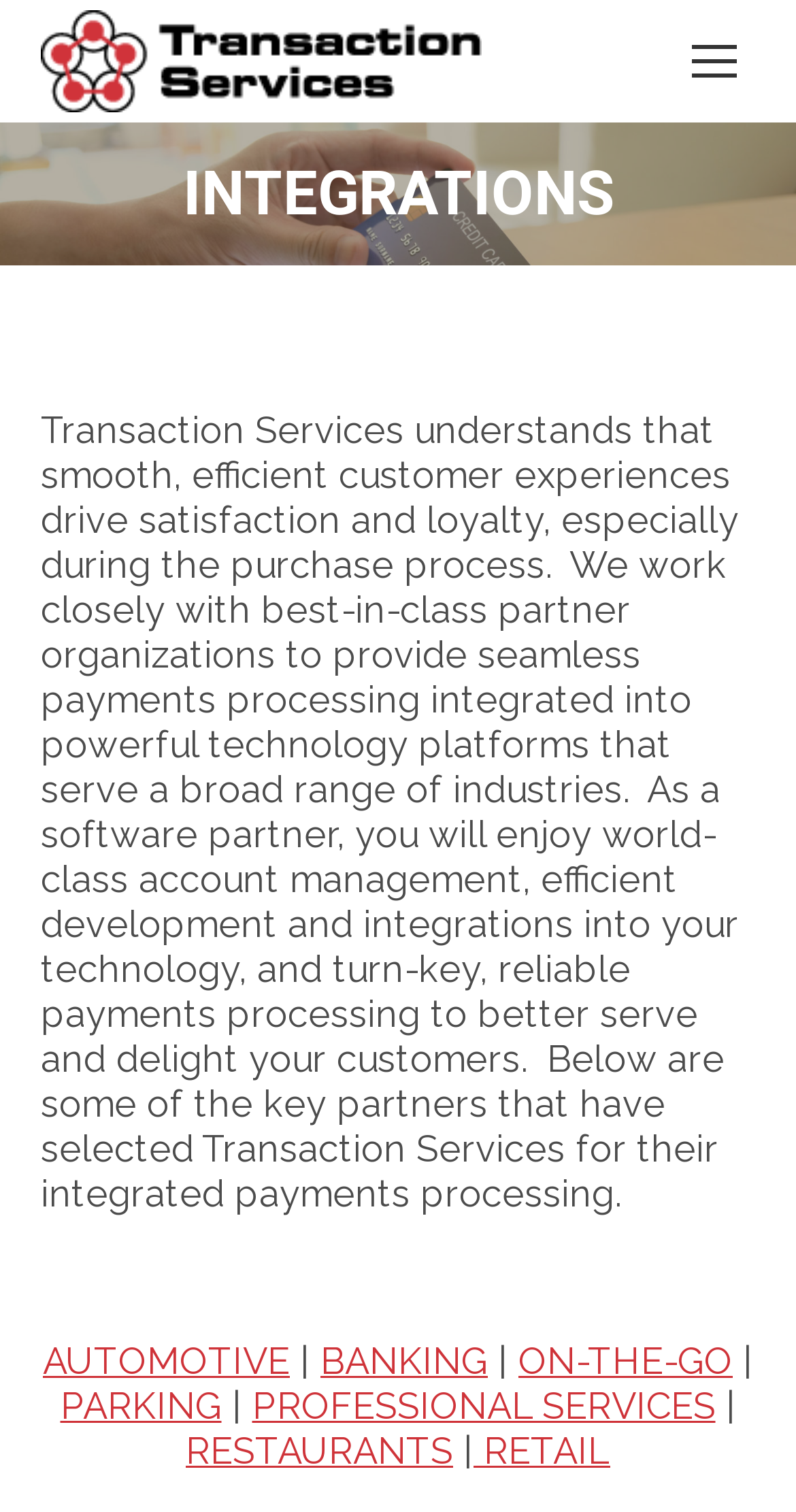Give a comprehensive overview of the webpage, including key elements.

The webpage is about Transaction Services and its integrations. At the top right corner, there is a mobile menu icon and a search bar with a magnifying glass icon. Below the search bar, there is a link to "Transaction Services" with an accompanying image.

The main heading "INTEGRATIONS" is located near the top center of the page. Below the heading, there is a paragraph of text that describes Transaction Services' approach to providing seamless payments processing and its partnerships with various industries.

Underneath the paragraph, there are several links to different industries, including AUTOMOTIVE, BANKING, ON-THE-GO, PARKING, PROFESSIONAL SERVICES, RESTAURANTS, and RETAIL. These links are arranged horizontally and separated by vertical lines.

At the bottom right corner of the page, there is a "Go to Top" link with an accompanying arrow icon, which suggests that the page has a lot of content and the user may need to scroll back up to the top.

There are a total of 7 images on the page, including the Transaction Services logo, the mobile menu icon, the magnifying glass icon, and the arrow icon. The rest of the images are not explicitly described in the accessibility tree.